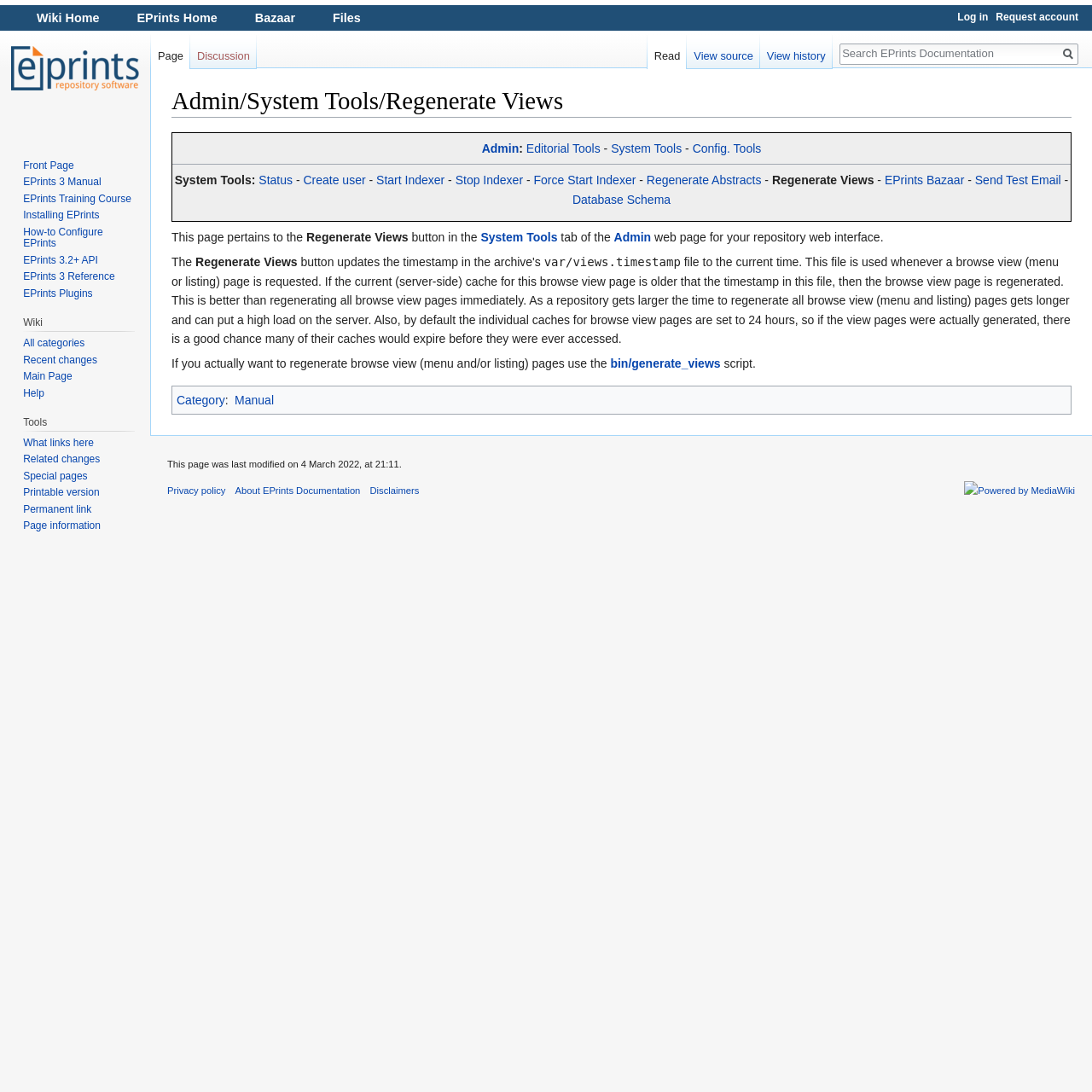Offer a meticulous caption that includes all visible features of the webpage.

This webpage is part of the EPrints Documentation, specifically focused on the "Admin/System Tools/Regenerate Views" section. At the top, there is a main heading "Admin/System Tools/Regenerate Views" followed by a navigation menu with links to "navigation", "search", and other related pages.

Below the heading, there is a horizontal separator line, and then a list of links to various system tools, including "Status", "Create user", "Start Indexer", and "Regenerate Abstracts". These links are arranged horizontally, with some of them separated by dashes.

To the right of the system tools list, there is a section with a heading "System Tools:" and a link to "Regenerate Views". Below this, there is a paragraph of text explaining the purpose of the "Regenerate Views" button, which is used to update the var/views.timestamp file to the current time. This file is used to determine when to regenerate browse view pages.

Further down the page, there is a section with a heading "This page pertains to the Regenerate Views button in the System Tools tab of the Admin web page for your repository web interface." This section provides more detailed information about the Regenerate Views feature, including its purpose and how it works.

The page also has several navigation menus, including a "Personal tools" menu at the top right, a "Namespaces" menu, a "Views" menu, and a "Wiki" menu. These menus provide links to various related pages and features.

At the bottom of the page, there are several links to other parts of the EPrints Documentation, including the main page, the EPrints 3 Manual, and the EPrints Training Course.